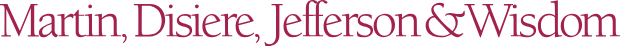What might the firm specialize in?
By examining the image, provide a one-word or phrase answer.

Insurance and claims-related matters